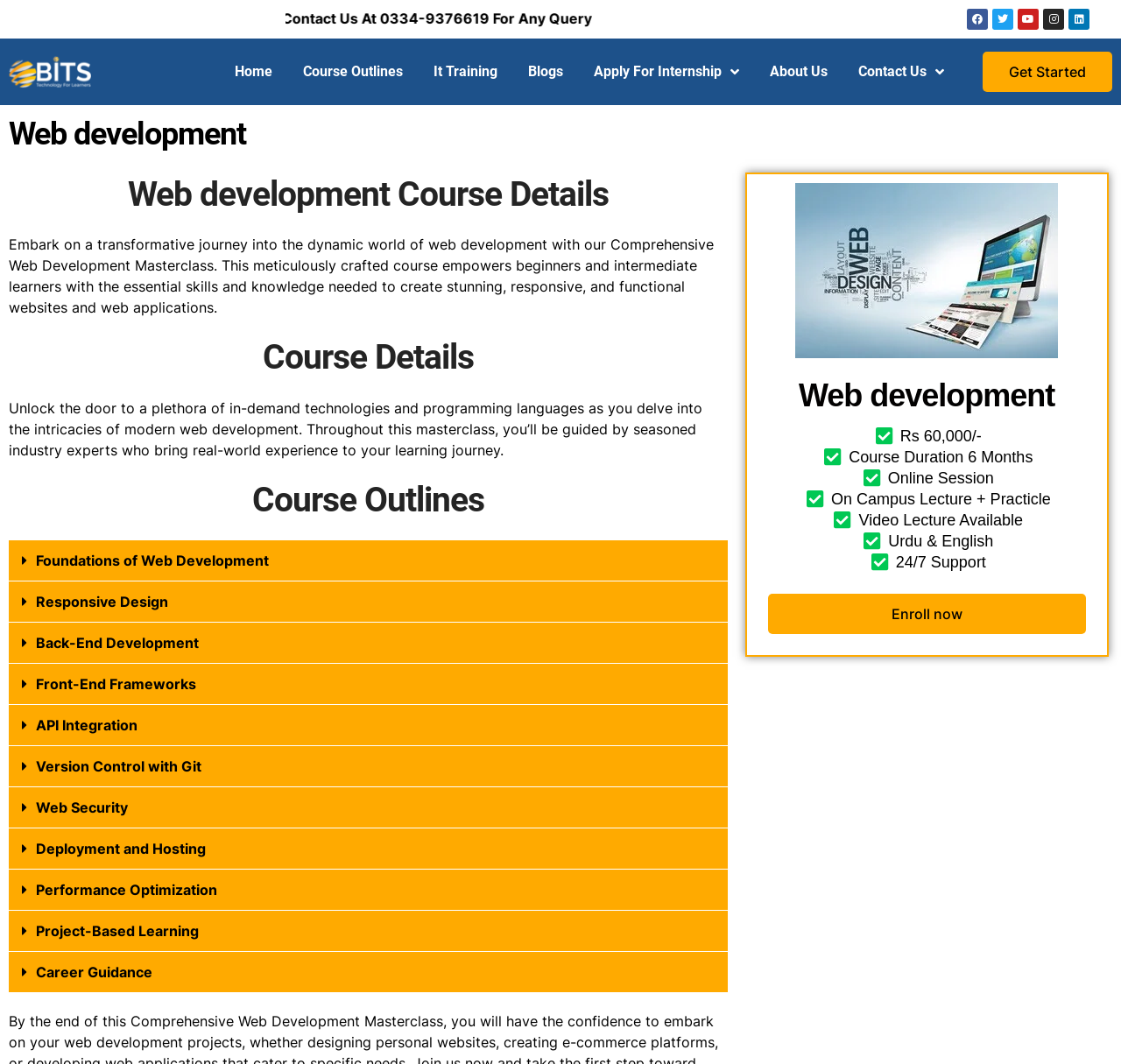Detail the webpage's structure and highlights in your description.

The webpage is about a comprehensive web development masterclass. At the top, there are social media links to Facebook, Twitter, YouTube, Instagram, and LinkedIn, followed by a logo and a navigation menu with links to Home, Course Outlines, IT Training, Blogs, Apply for Internship, About Us, and Contact Us.

Below the navigation menu, there is a heading that reads "Web development" and a subheading that says "Web development Course Details". The course details section describes the masterclass, stating that it empowers beginners and intermediate learners with essential skills and knowledge to create stunning, responsive, and functional websites and web applications.

Further down, there is a section titled "Course Details" that provides more information about the course. It mentions that the course covers a range of in-demand technologies and programming languages, and that students will be guided by seasoned industry experts.

The course outlines are presented in a tabular format, with buttons labeled "Foundations of Web Development", "Responsive Design", "Back-End Development", "Front-End Frameworks", "API Integration", "Version Control with Git", "Web Security", "Deployment and Hosting", "Performance Optimization", "Project-Based Learning", and "Career Guidance". Each button has a corresponding link with the same label.

On the right side of the page, there is an image, followed by a heading that reads "Web development" again. Below the heading, there are several lines of text that provide course details, including the price (Rs 60,000/-), course duration (6 months), and other features such as online sessions, on-campus lectures, video lectures, language options (Urdu and English), and 24/7 support.

At the bottom of the page, there is a call-to-action button that says "Enroll now".